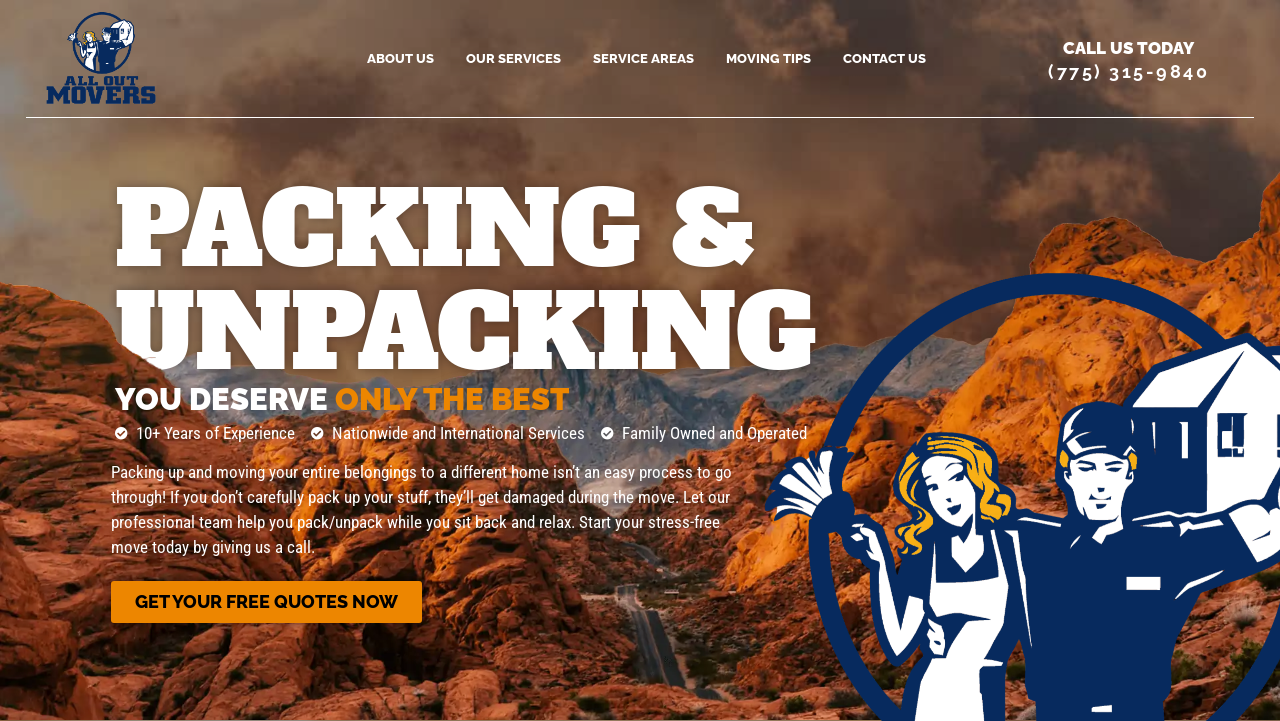Please provide a detailed answer to the question below based on the screenshot: 
What type of business is the company?

The company is a family-owned and operated business as indicated by the static text 'Family Owned and Operated'.